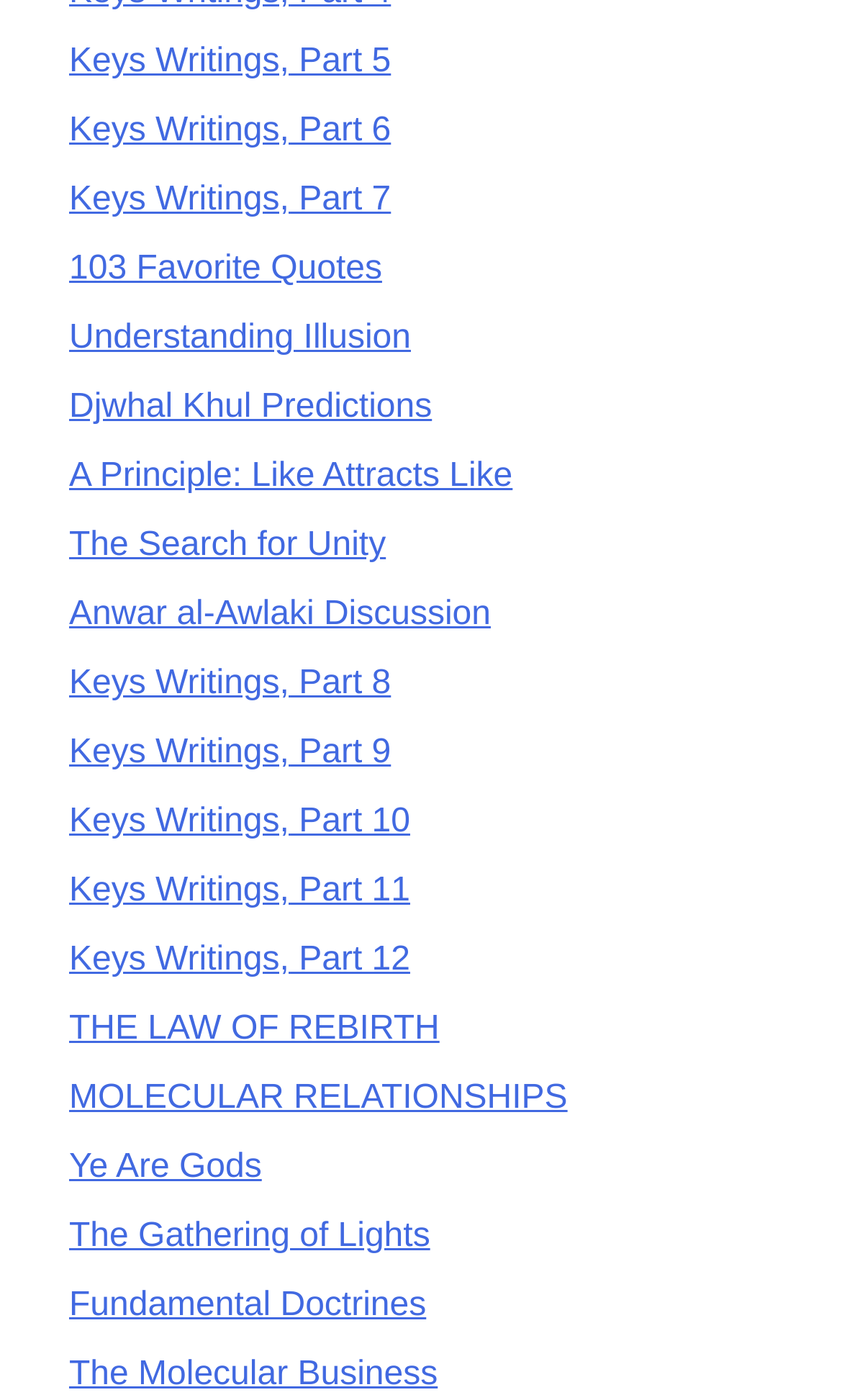Please determine the bounding box coordinates of the element's region to click for the following instruction: "check Ye Are Gods".

[0.082, 0.821, 0.311, 0.847]